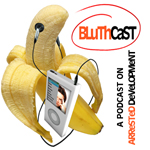Please provide a brief answer to the question using only one word or phrase: 
What is attached to the banana?

A pair of headphones